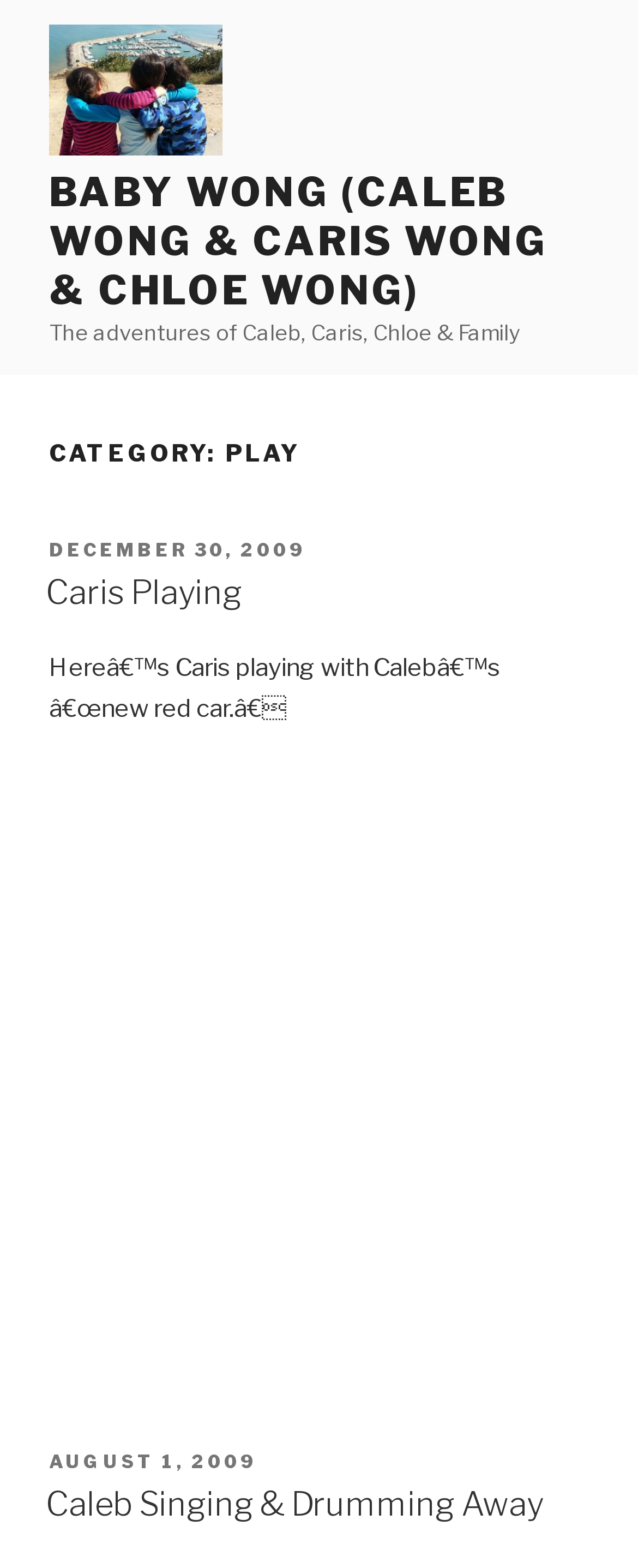What is Caris doing in the first article?
Based on the image content, provide your answer in one word or a short phrase.

Playing